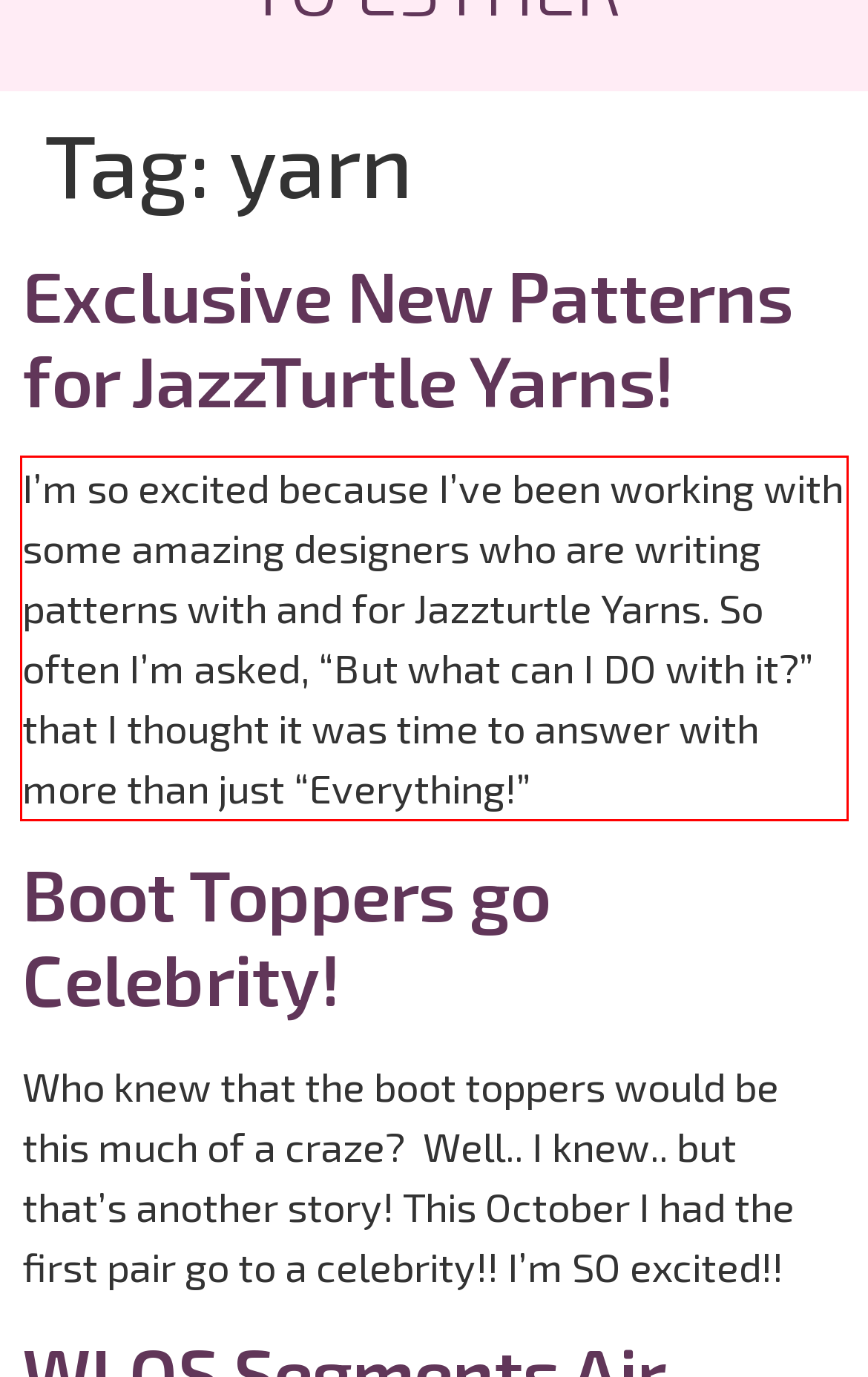You are provided with a screenshot of a webpage featuring a red rectangle bounding box. Extract the text content within this red bounding box using OCR.

I’m so excited because I’ve been working with some amazing designers who are writing patterns with and for Jazzturtle Yarns. So often I’m asked, “But what can I DO with it?” that I thought it was time to answer with more than just “Everything!”